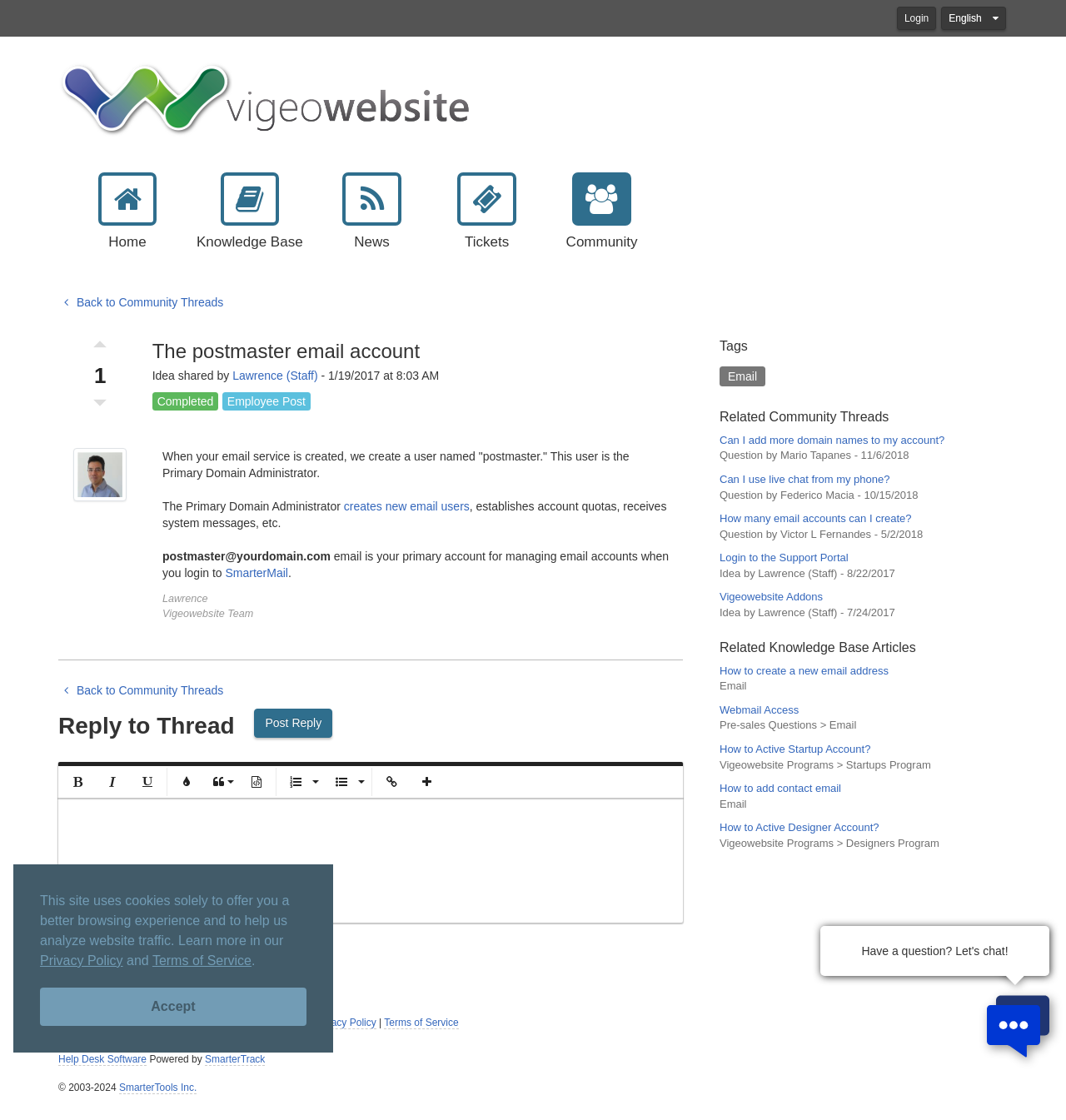What is the role of Lawrence in the community?
Using the screenshot, give a one-word or short phrase answer.

Staff